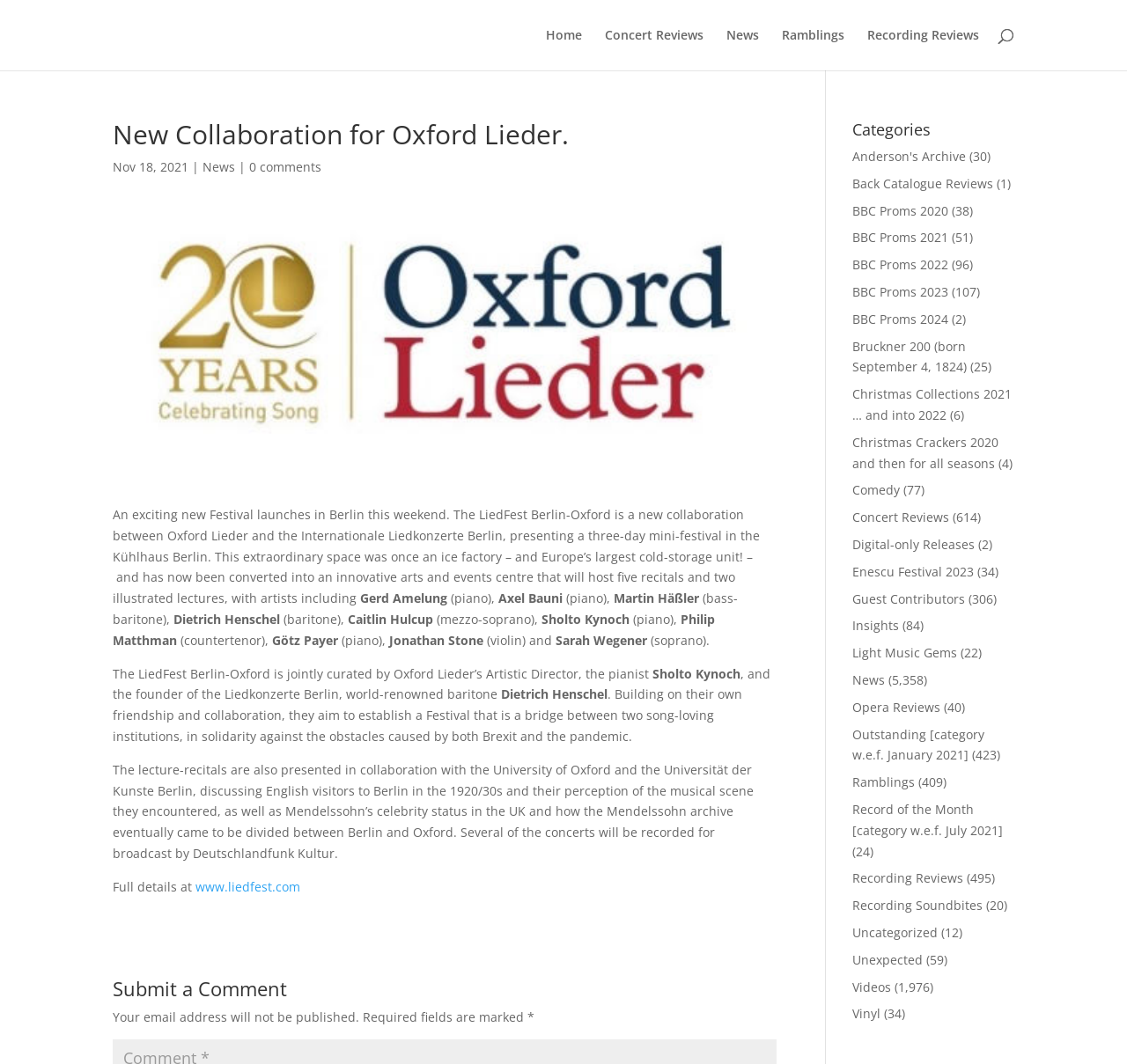Please determine the bounding box coordinates of the element to click in order to execute the following instruction: "Search for something". The coordinates should be four float numbers between 0 and 1, specified as [left, top, right, bottom].

[0.1, 0.0, 0.9, 0.001]